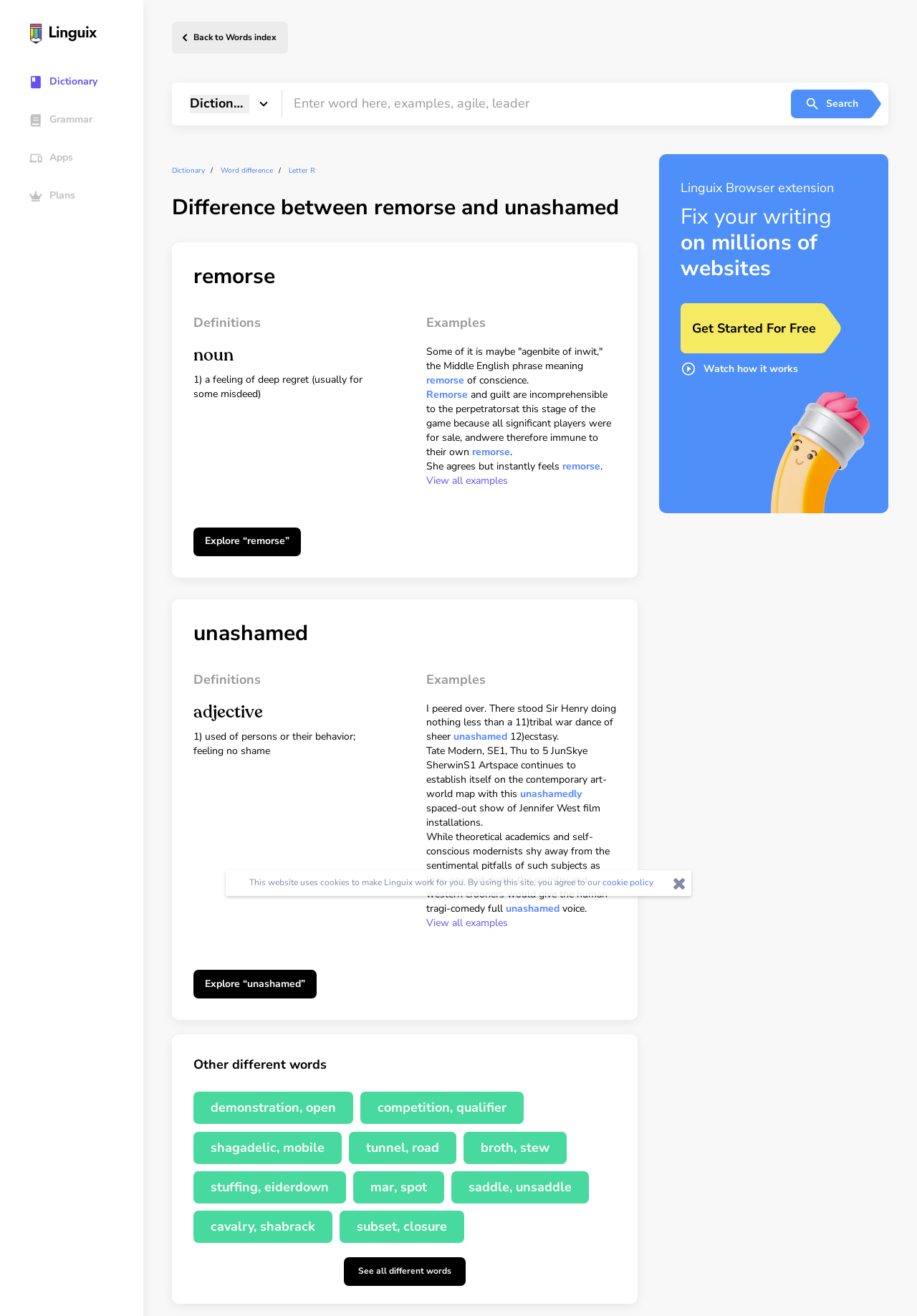Use a single word or phrase to answer the question: 
What is the function of the 'View all examples' links?

Show more examples